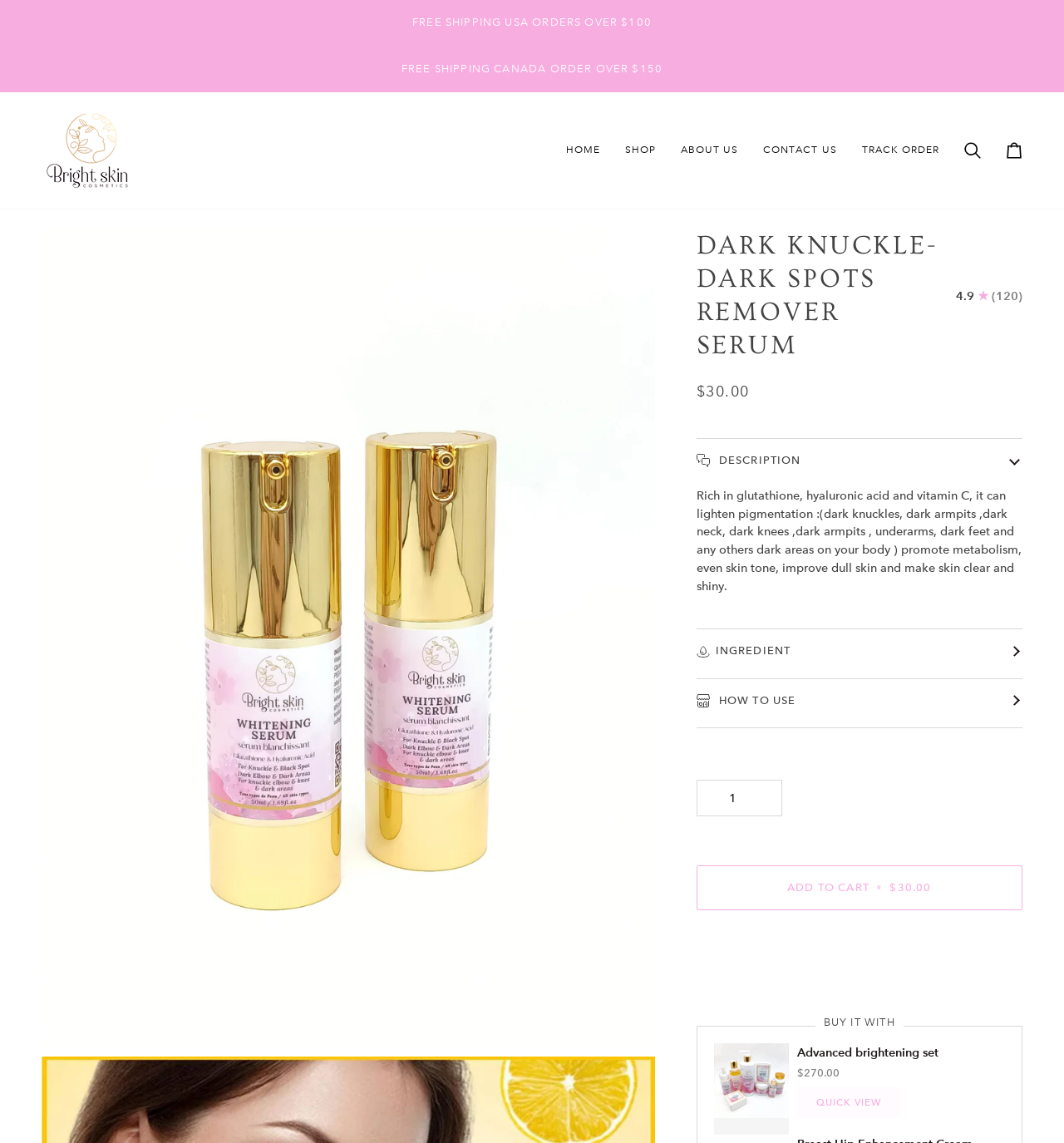Give a short answer using one word or phrase for the question:
What is the rating of the product out of 5.0 stars?

4.9